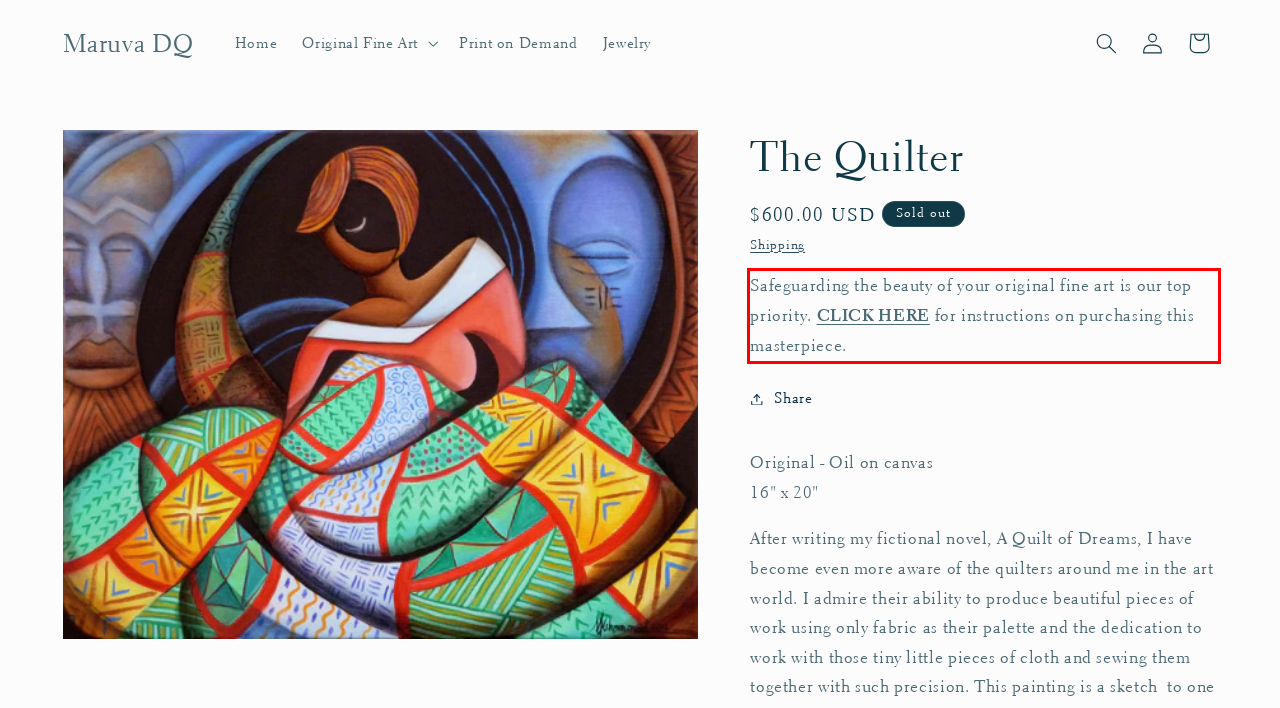Given a screenshot of a webpage, locate the red bounding box and extract the text it encloses.

Safeguarding the beauty of your original fine art is our top priority. CLICK HERE for instructions on purchasing this masterpiece.